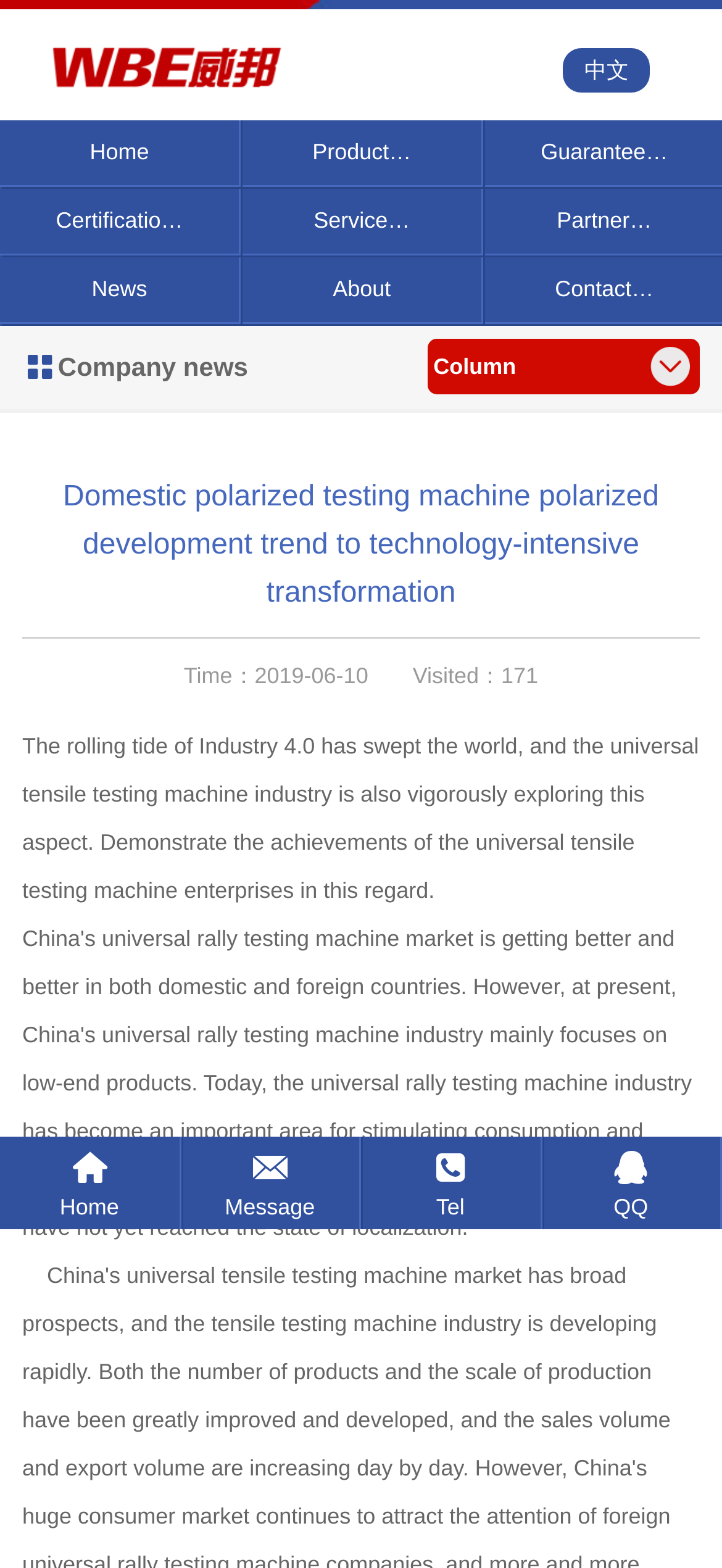Please specify the bounding box coordinates of the element that should be clicked to execute the given instruction: 'View certification information'. Ensure the coordinates are four float numbers between 0 and 1, expressed as [left, top, right, bottom].

[0.0, 0.12, 0.333, 0.163]